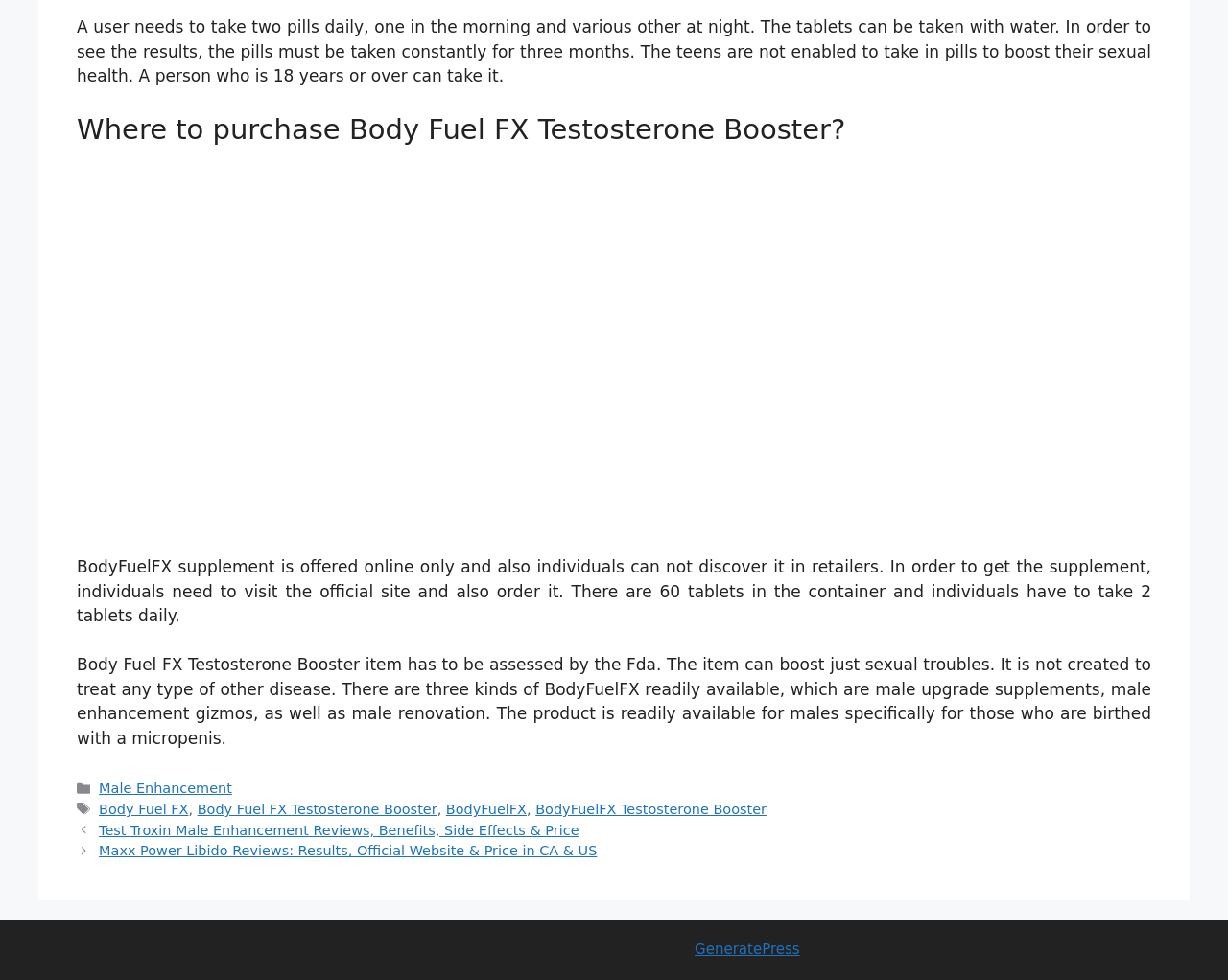Where can Body Fuel FX be purchased?
Ensure your answer is thorough and detailed.

As stated in the StaticText element with ID 205, BodyFuelFX supplement is offered online only and individuals cannot find it in retailers, so they need to visit the official site and order it.